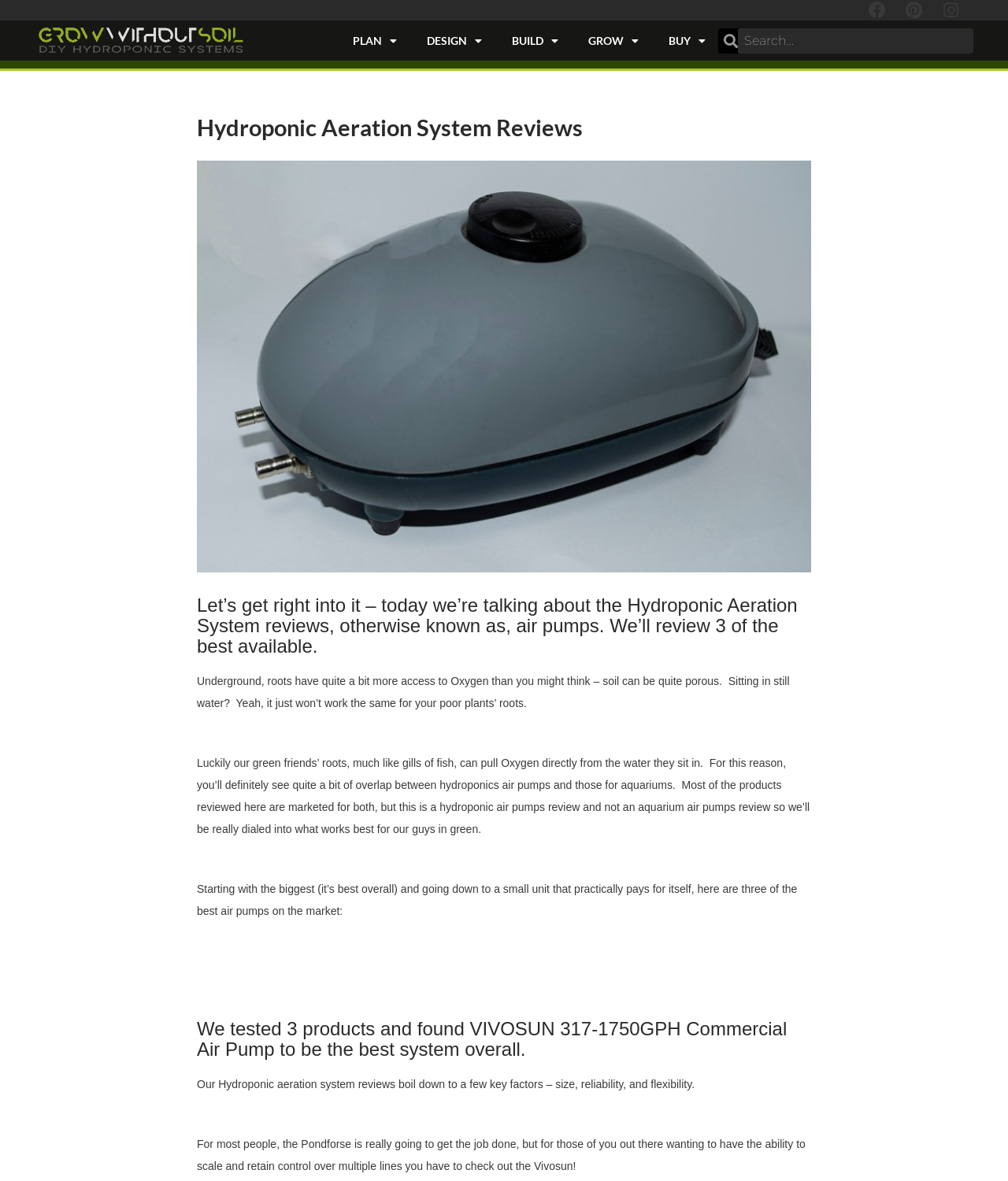Please locate the UI element described by "DESIGN" and provide its bounding box coordinates.

[0.411, 0.025, 0.491, 0.044]